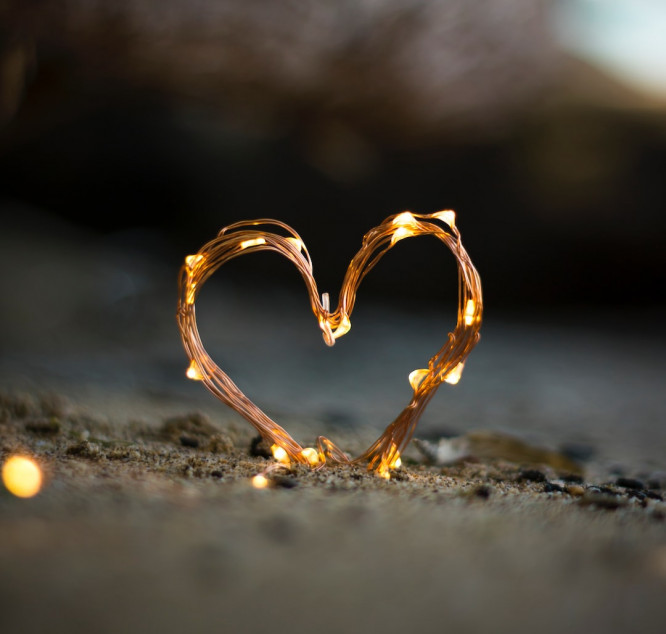Use a single word or phrase to answer this question: 
What is the background of the image?

Sandy surface